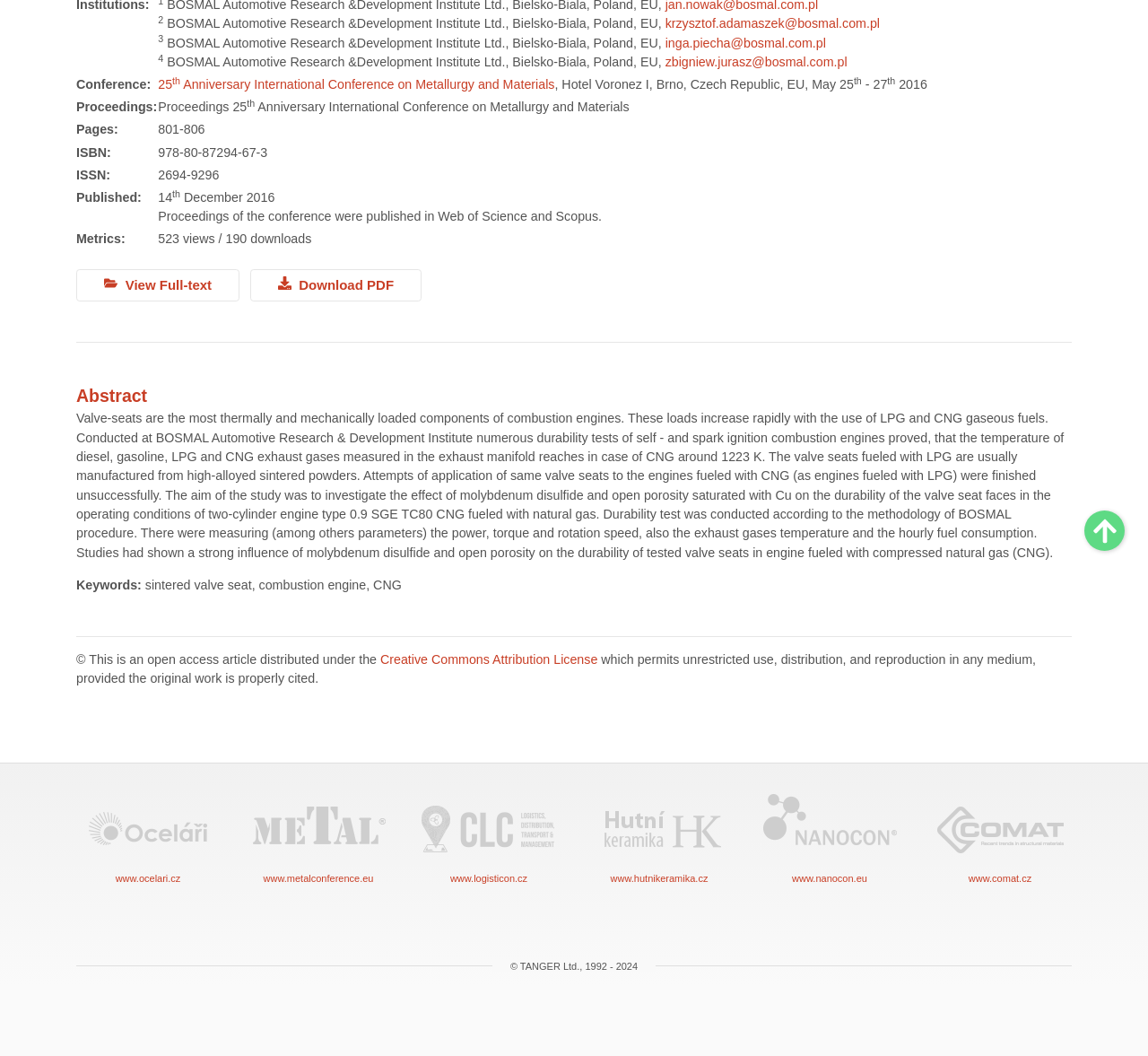Given the description "Download PDF", determine the bounding box of the corresponding UI element.

[0.218, 0.255, 0.367, 0.285]